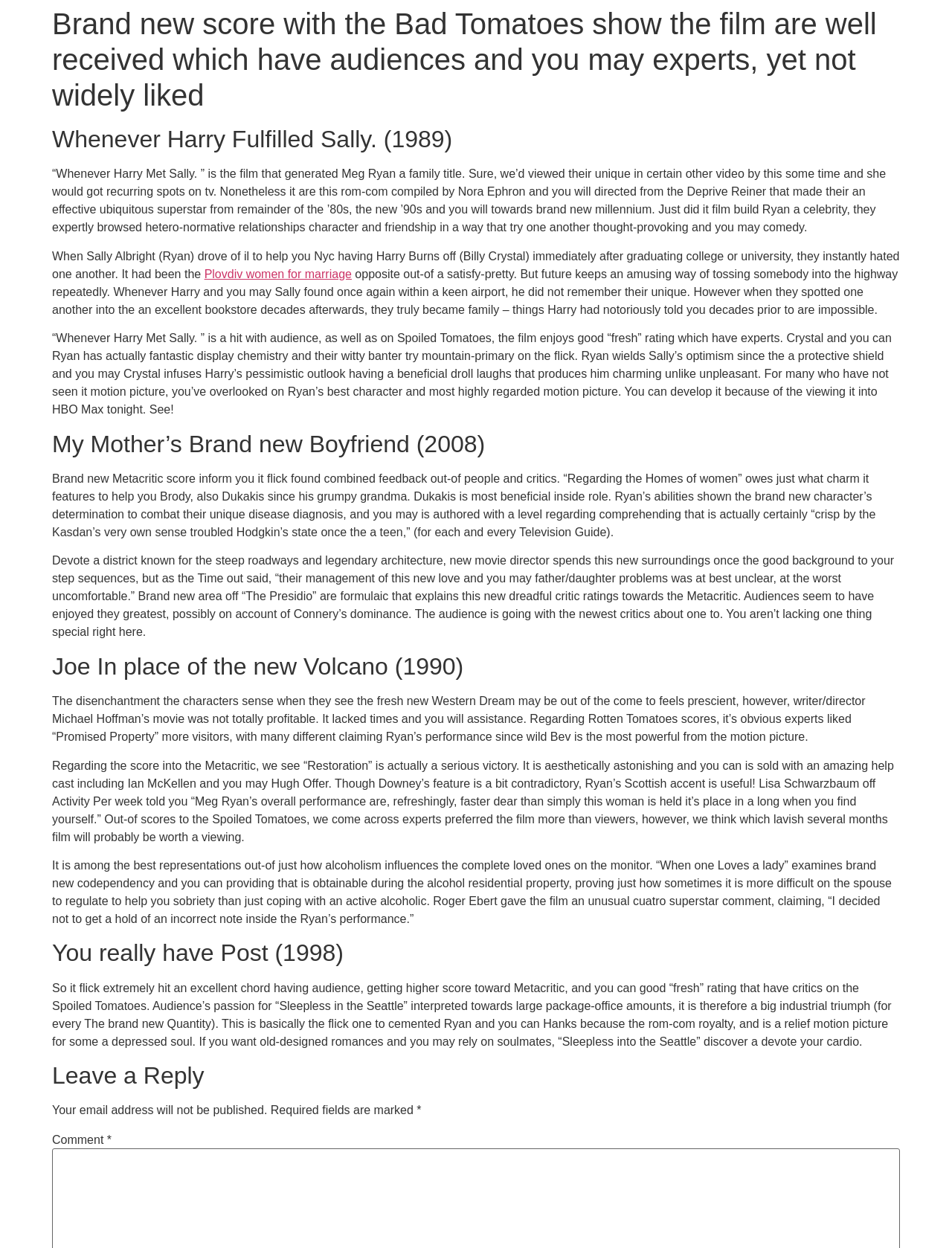What is the title of the first movie reviewed?
Please provide a single word or phrase as your answer based on the screenshot.

When Harry Met Sally.